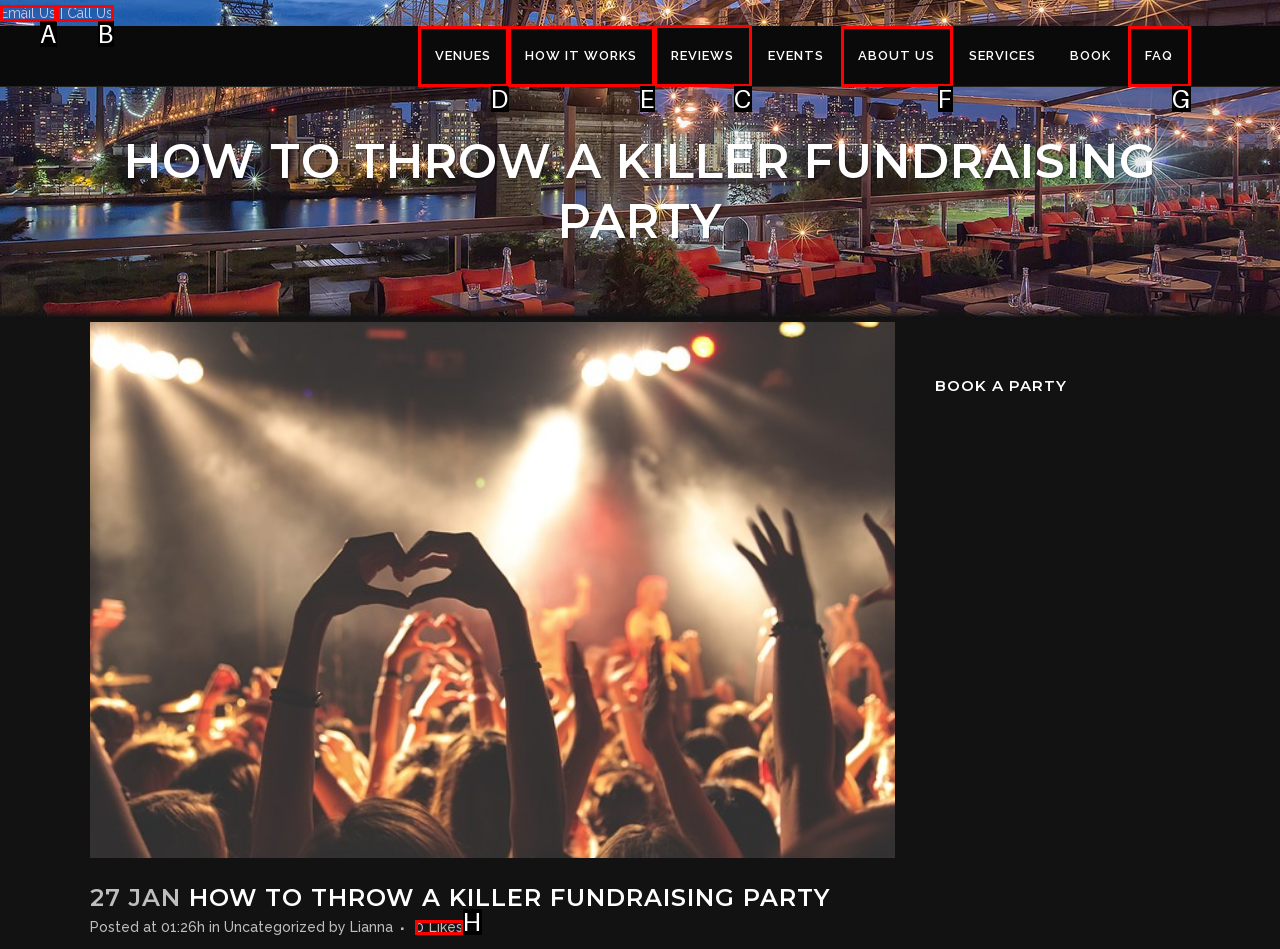Look at the highlighted elements in the screenshot and tell me which letter corresponds to the task: Read reviews.

C